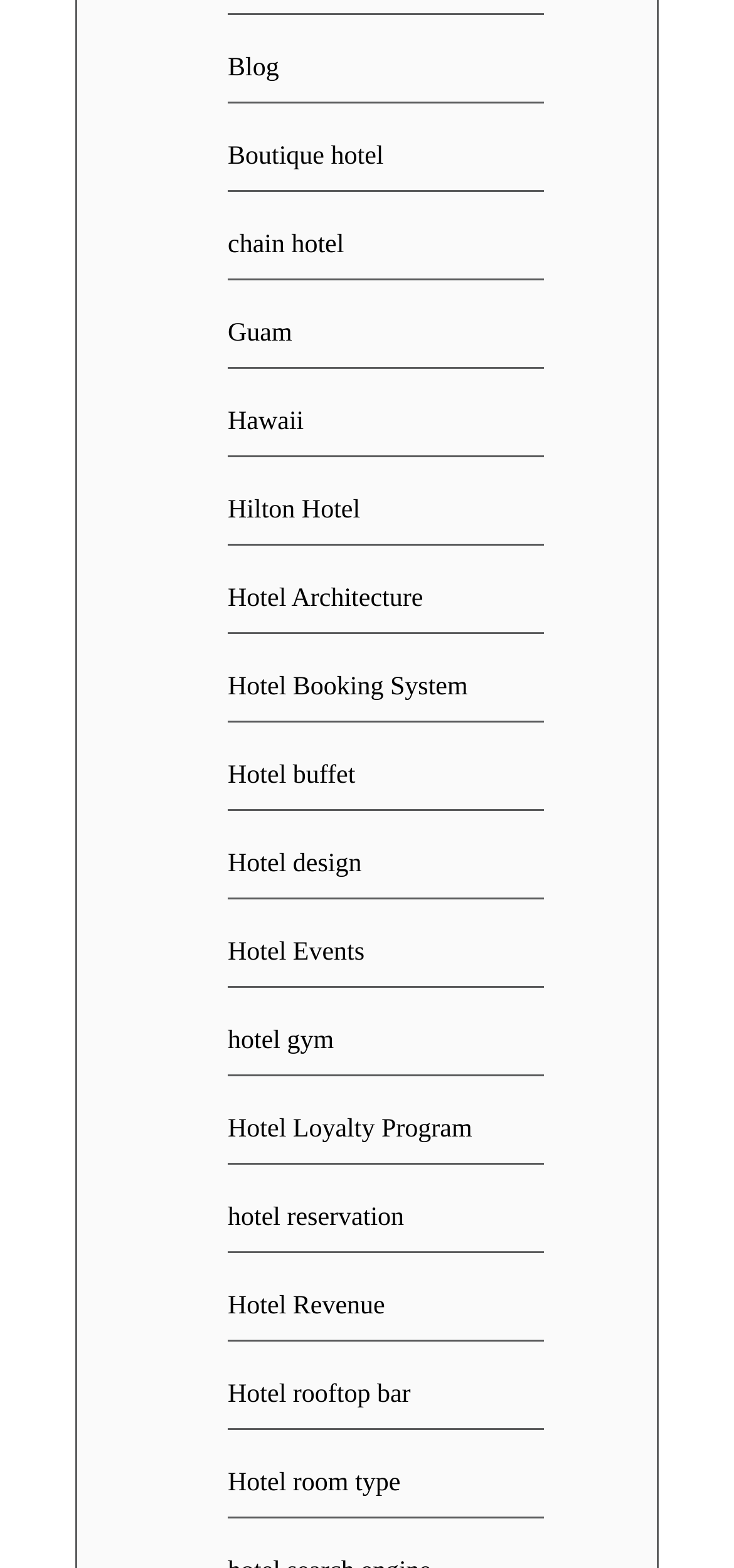Use a single word or phrase to answer the question: What is the hotel brand mentioned?

Hilton